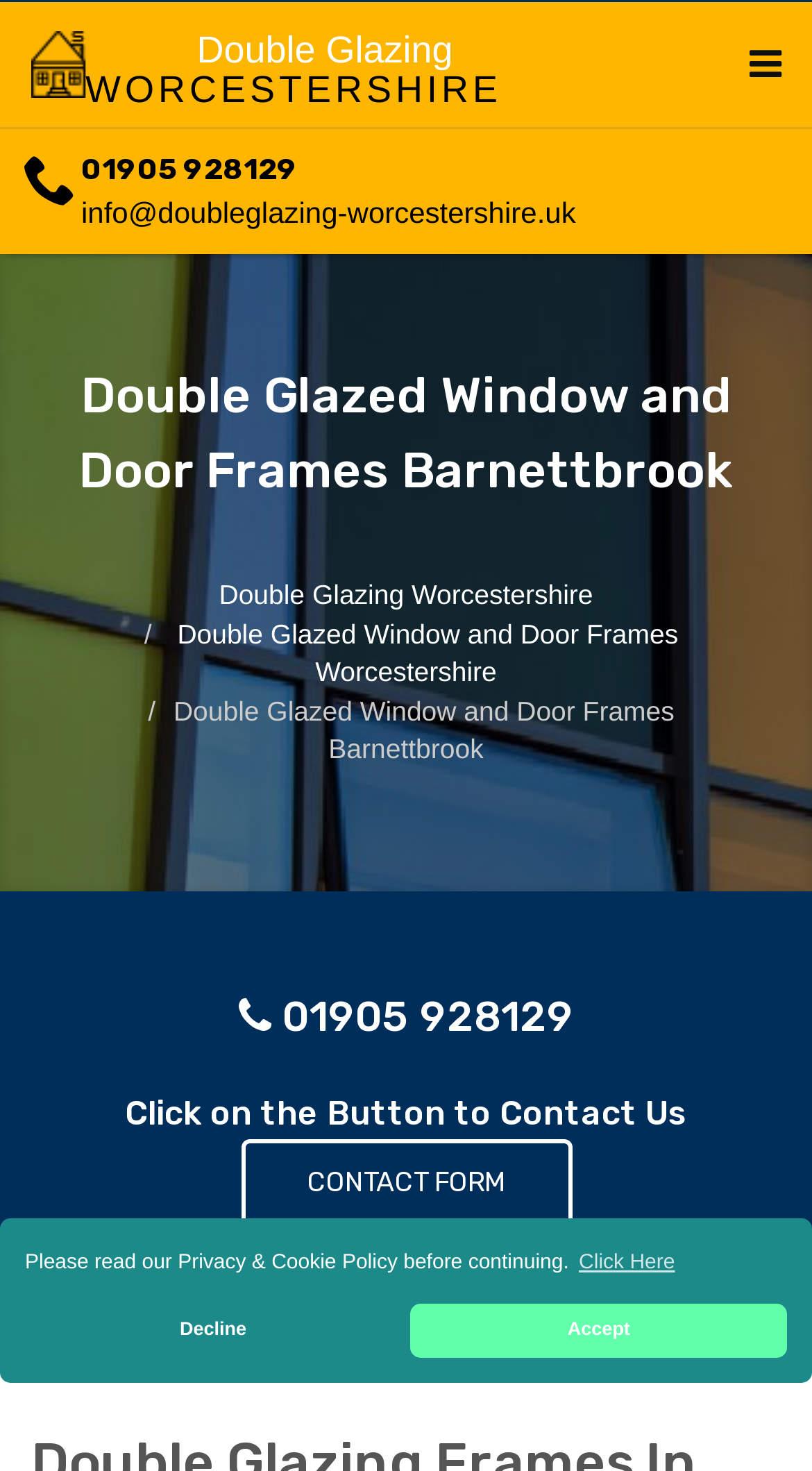Using the description: "Contact Form", identify the bounding box of the corresponding UI element in the screenshot.

[0.296, 0.774, 0.704, 0.834]